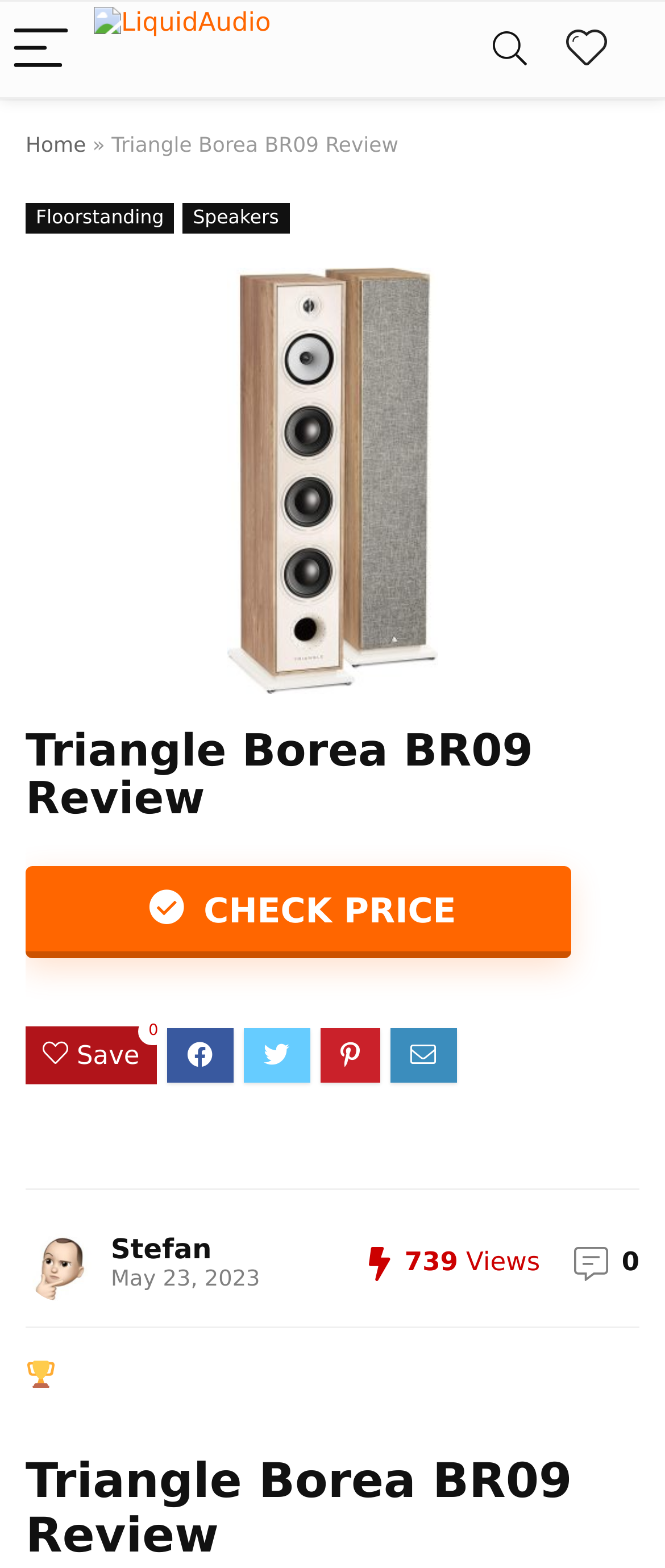Is there a call to action to check the price?
Refer to the image and give a detailed answer to the question.

There is a call to action to check the price, as indicated by the link ' CHECK PRICE' which appears on the webpage, suggesting that users can click on this link to find out the price of the speaker.